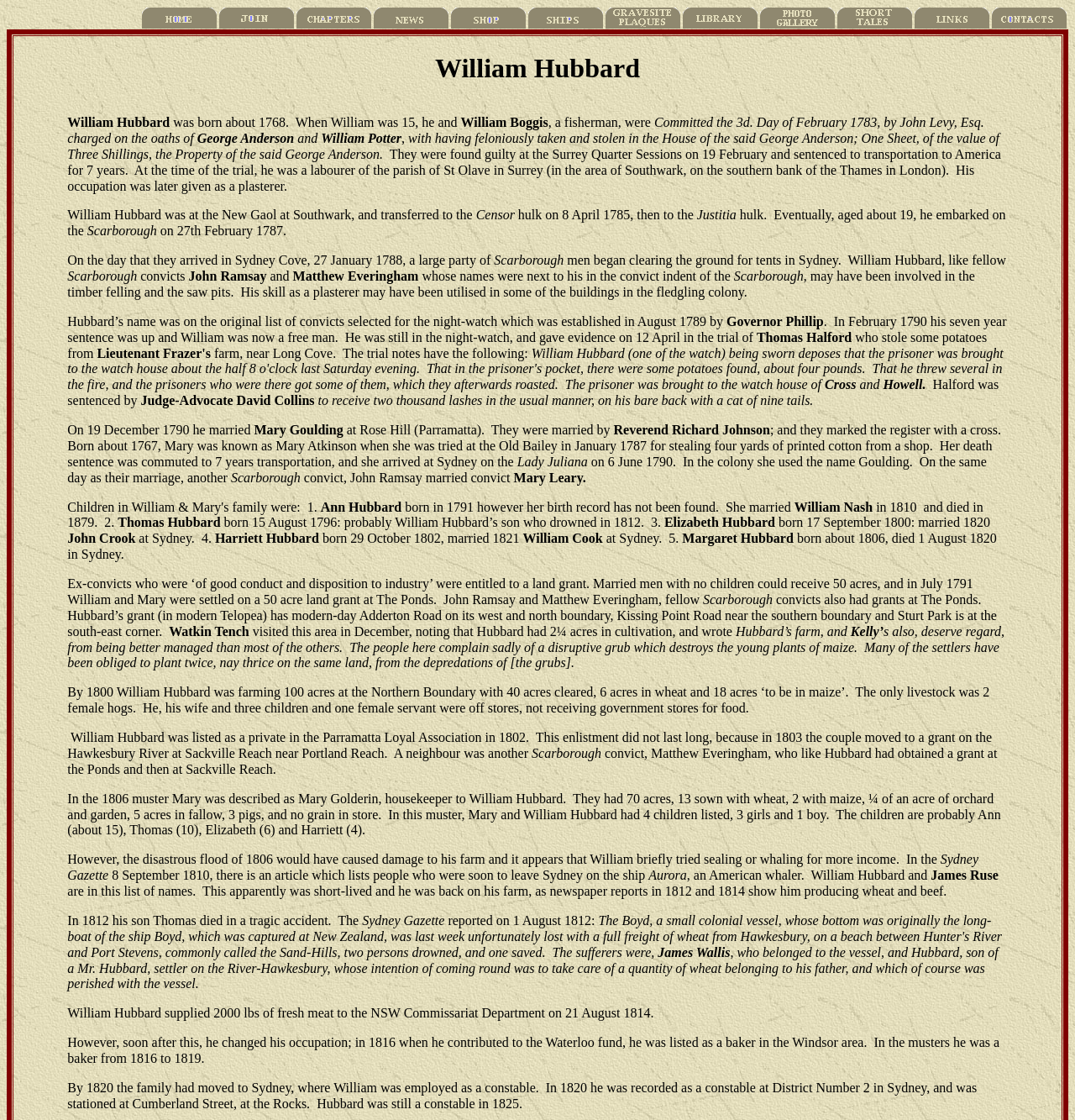Summarize the webpage comprehensively, mentioning all visible components.

The webpage is about the Fellowship of First Fleeters, with a focus on the history of convicts and settlers in Australia. At the top of the page, there is a row of 13 images, each linked to a separate webpage, arranged horizontally across the page. 

Below the images, there is a block of text that describes the marriage of William Hubbard and Mary Leary, as well as the marriages and lives of their children, including Ann, Thomas, Elizabeth, Harriett, and Margaret. The text provides details about their birth and death dates, spouses, and other biographical information.

Further down the page, there is another block of text that discusses the land grants given to ex-convicts who demonstrated good conduct and a willingness to work. It mentions that William and Mary Hubbard received a 50-acre land grant at The Ponds in 1791, and that other convicts, including John Ramsay and Matthew Everingham, also received grants in the same area. The text also describes the location of Hubbard's grant, which is now part of modern-day Telopea.

The page also mentions Watkin Tench, who visited the area in December and wrote about Hubbard's farm, noting that 2¼ acres were in cultivation. Overall, the webpage provides a detailed history of the Hubbard family and their experiences as early settlers in Australia.